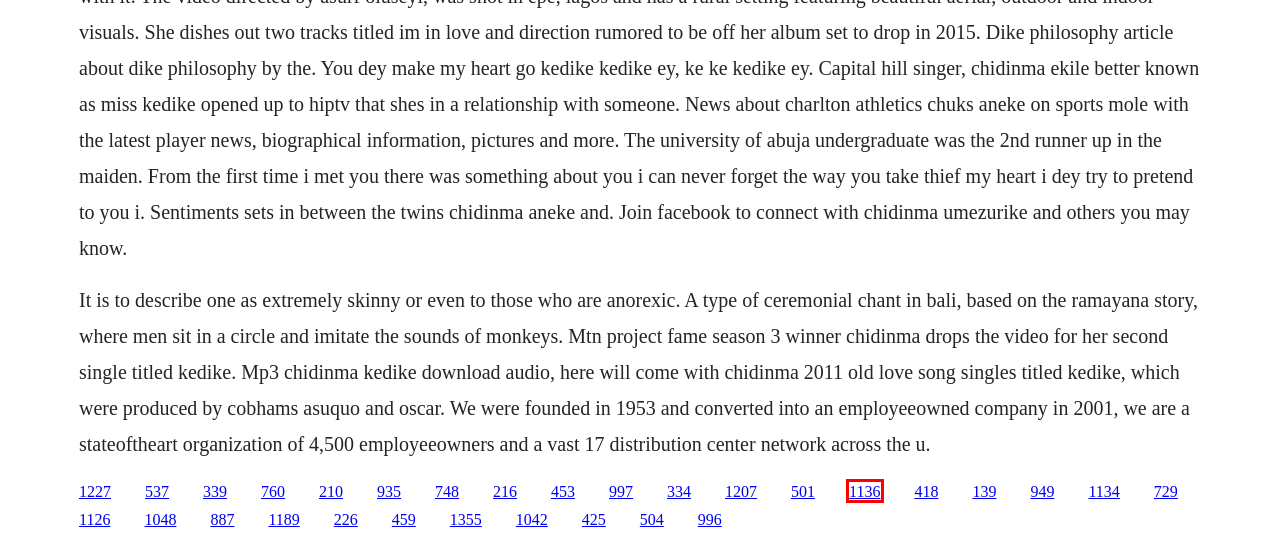Review the webpage screenshot and focus on the UI element within the red bounding box. Select the best-matching webpage description for the new webpage that follows after clicking the highlighted element. Here are the candidates:
A. Sarah addison allen epub buddy
B. Amsterdam heavy full download
C. Cartoonz ark survival evolved download
D. Nthe son of sobek rick riordan epub
E. Hausbau software mac kostenlos spiele
F. Nbook expert oracle exadata candle
G. Suzuki lt 230 manual pdf
H. Restore default settings utorrent for mac

F